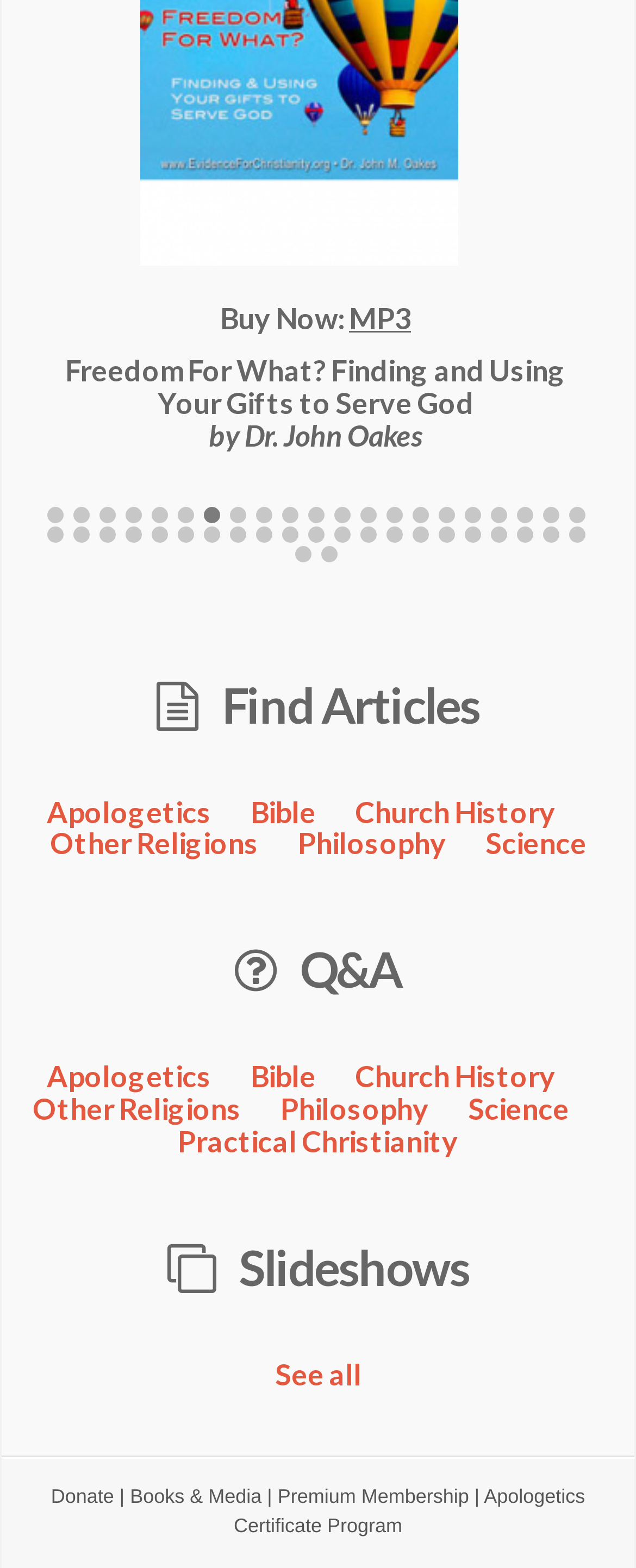Extract the bounding box for the UI element that matches this description: "Digital Library".

None